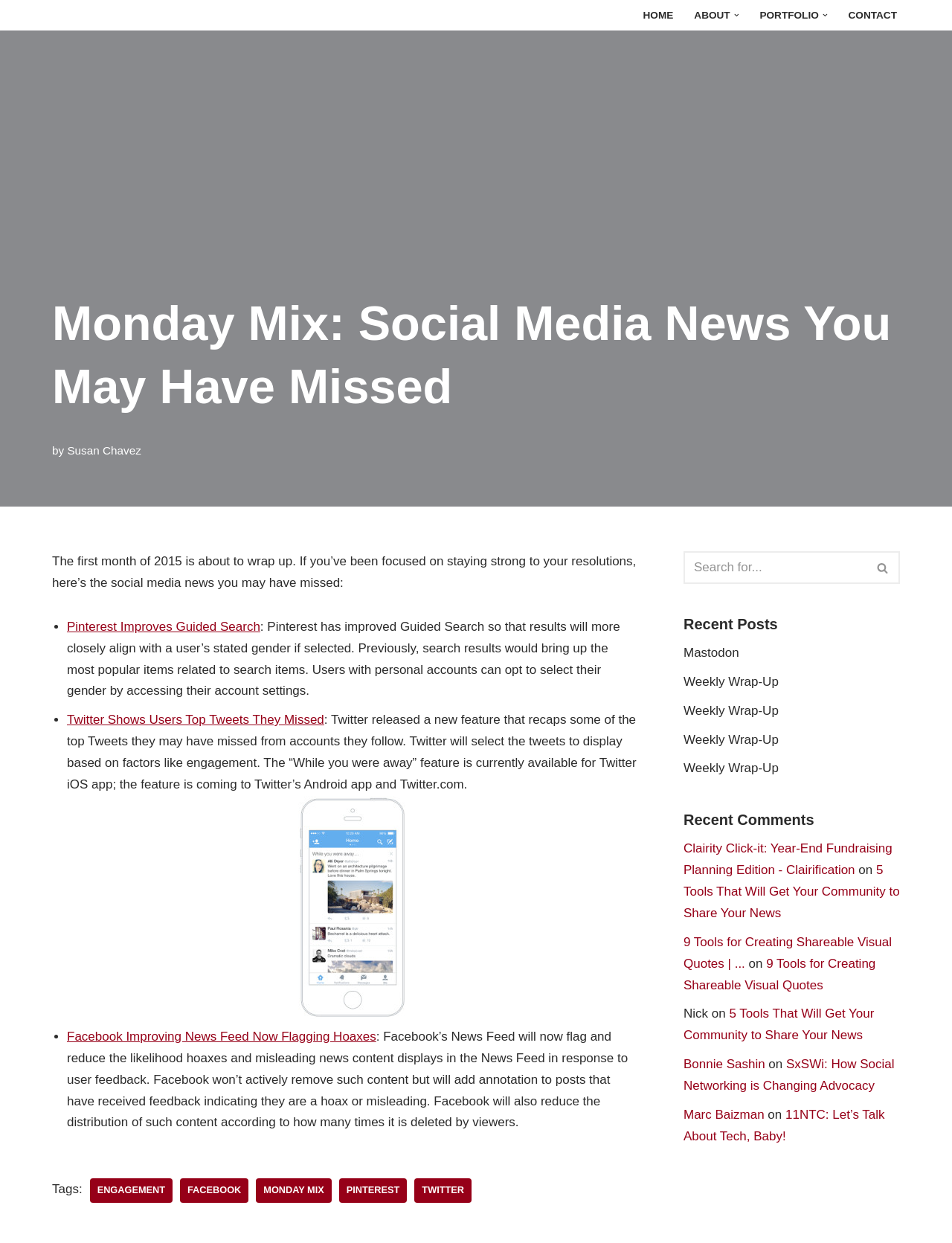Using the provided description About, find the bounding box coordinates for the UI element. Provide the coordinates in (top-left x, top-left y, bottom-right x, bottom-right y) format, ensuring all values are between 0 and 1.

[0.729, 0.005, 0.767, 0.02]